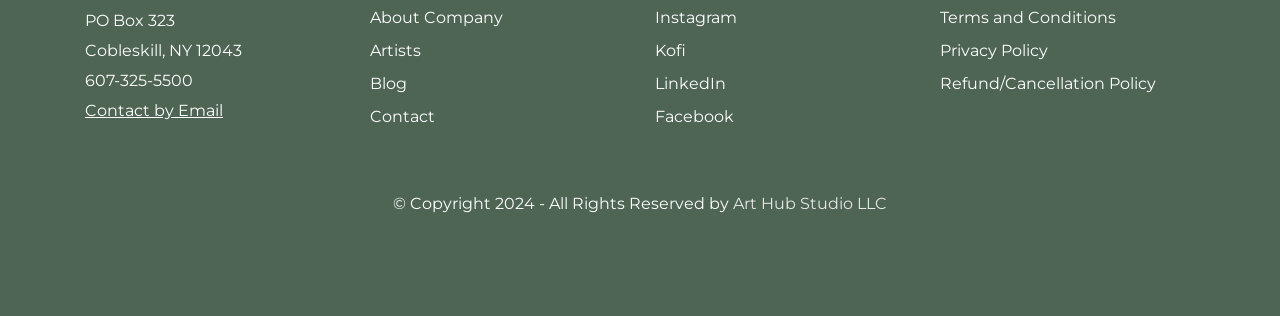Please find the bounding box coordinates of the element that must be clicked to perform the given instruction: "Contact the company by email". The coordinates should be four float numbers from 0 to 1, i.e., [left, top, right, bottom].

[0.066, 0.318, 0.174, 0.378]